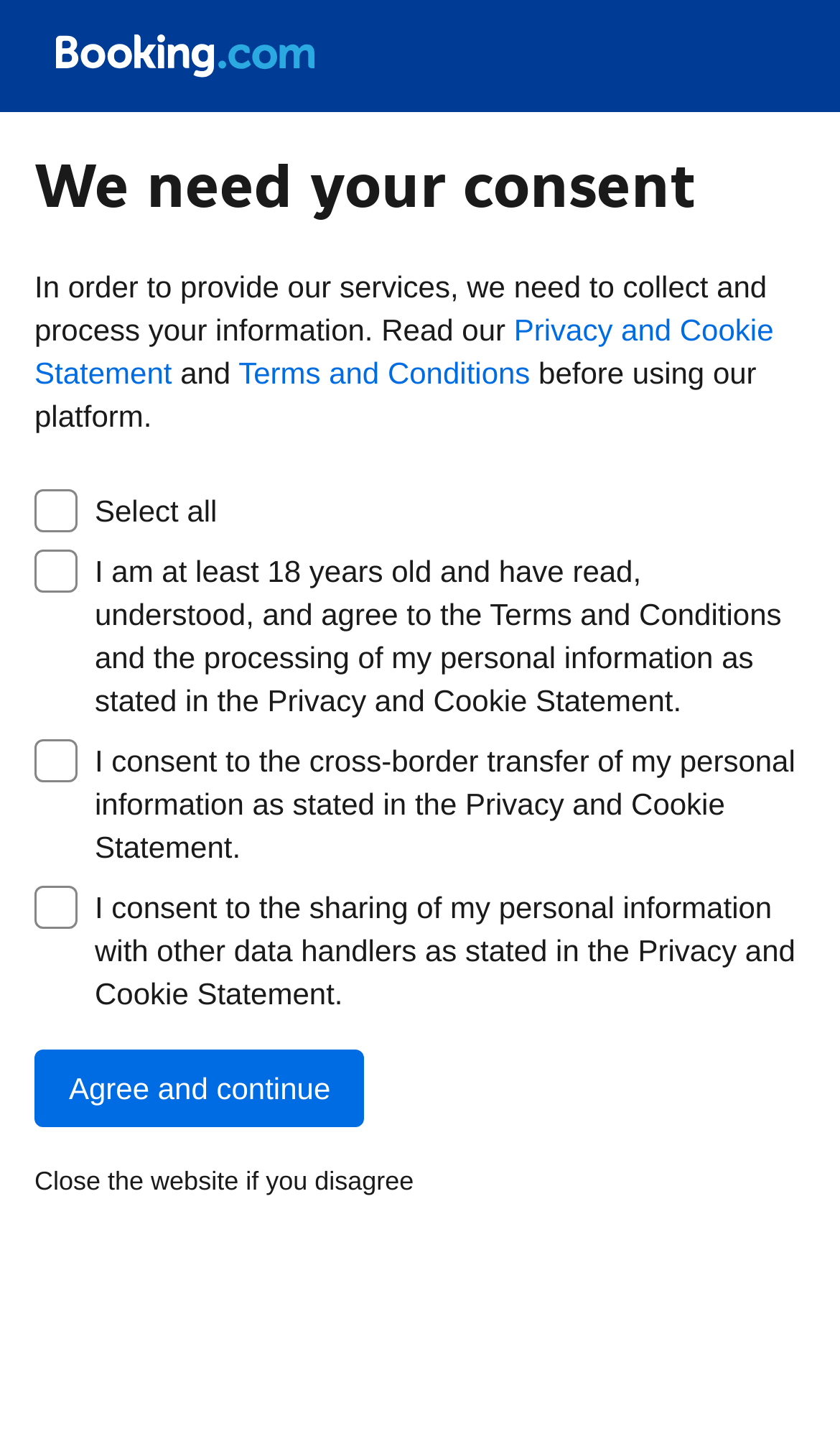Construct a thorough caption encompassing all aspects of the webpage.

The webpage is centered around a consent request, with a prominent heading "We need your consent" at the top. Below the heading, there is a brief paragraph of text explaining the purpose of collecting and processing user information, followed by two links to "Privacy and Cookie Statement" and "Terms and Conditions" respectively. The links are positioned side by side, with the "Terms and Conditions" link slightly to the right of the "Privacy and Cookie Statement" link.

Further down, there is a group of elements, likely a container or a section, that spans the width of the page. Within this group, there is a prominent button labeled "Agree and continue" positioned near the top, and a smaller text "Close the website if you disagree" below it.

At the very top of the page, there is a small image, likely a logo or an icon, positioned near the top-left corner.